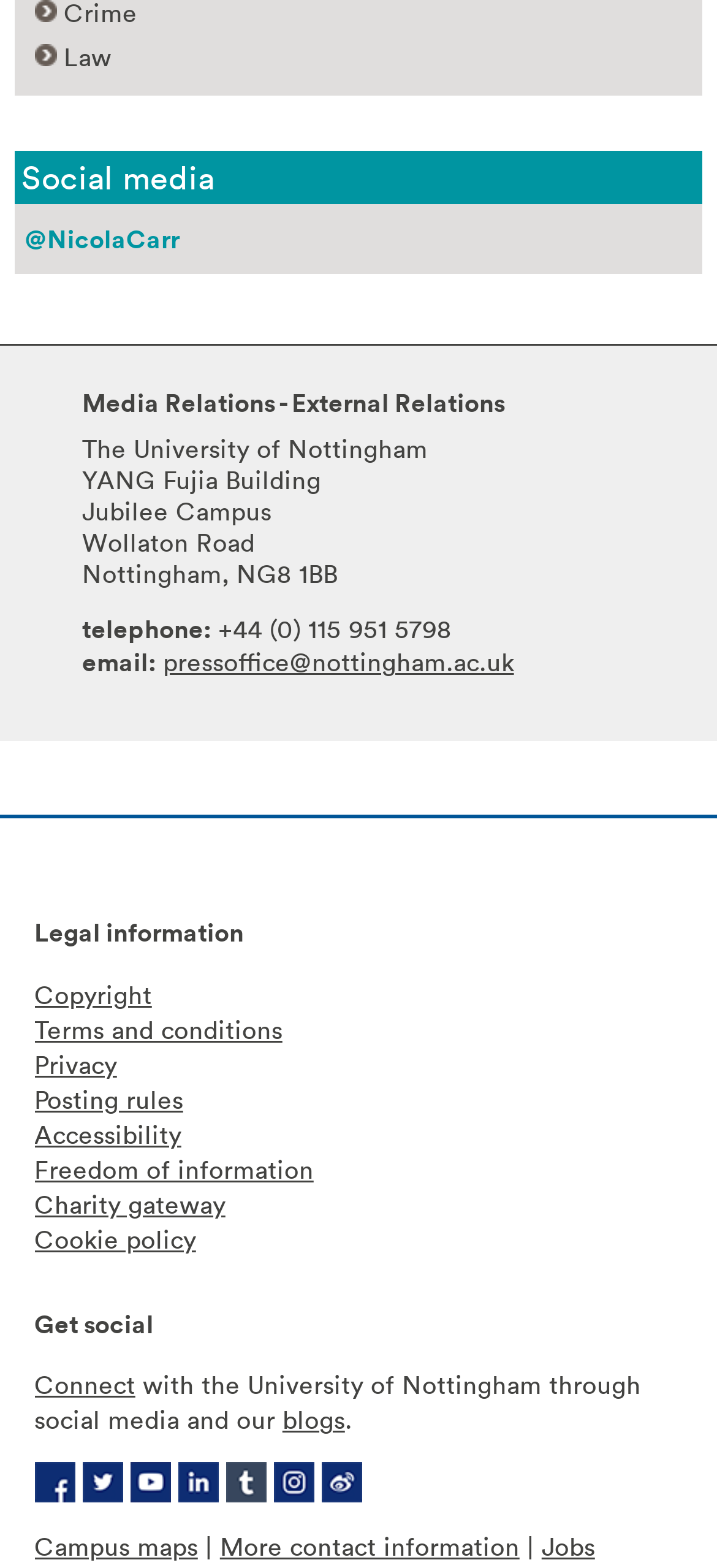What is the address of the Jubilee Campus?
Using the screenshot, give a one-word or short phrase answer.

Wollaton Road, Nottingham, NG8 1BB